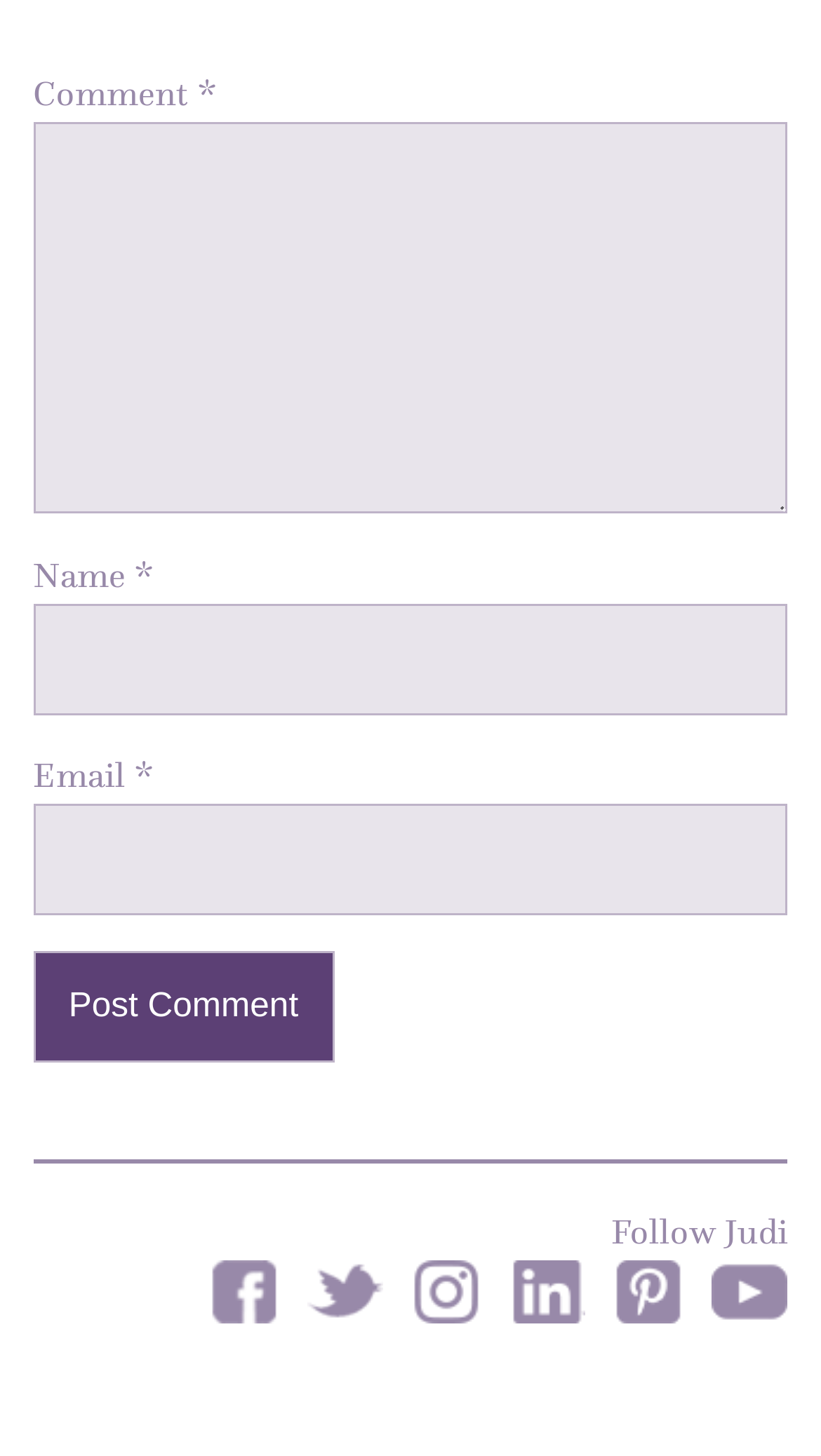Please identify the coordinates of the bounding box that should be clicked to fulfill this instruction: "Post a comment".

[0.04, 0.653, 0.407, 0.729]